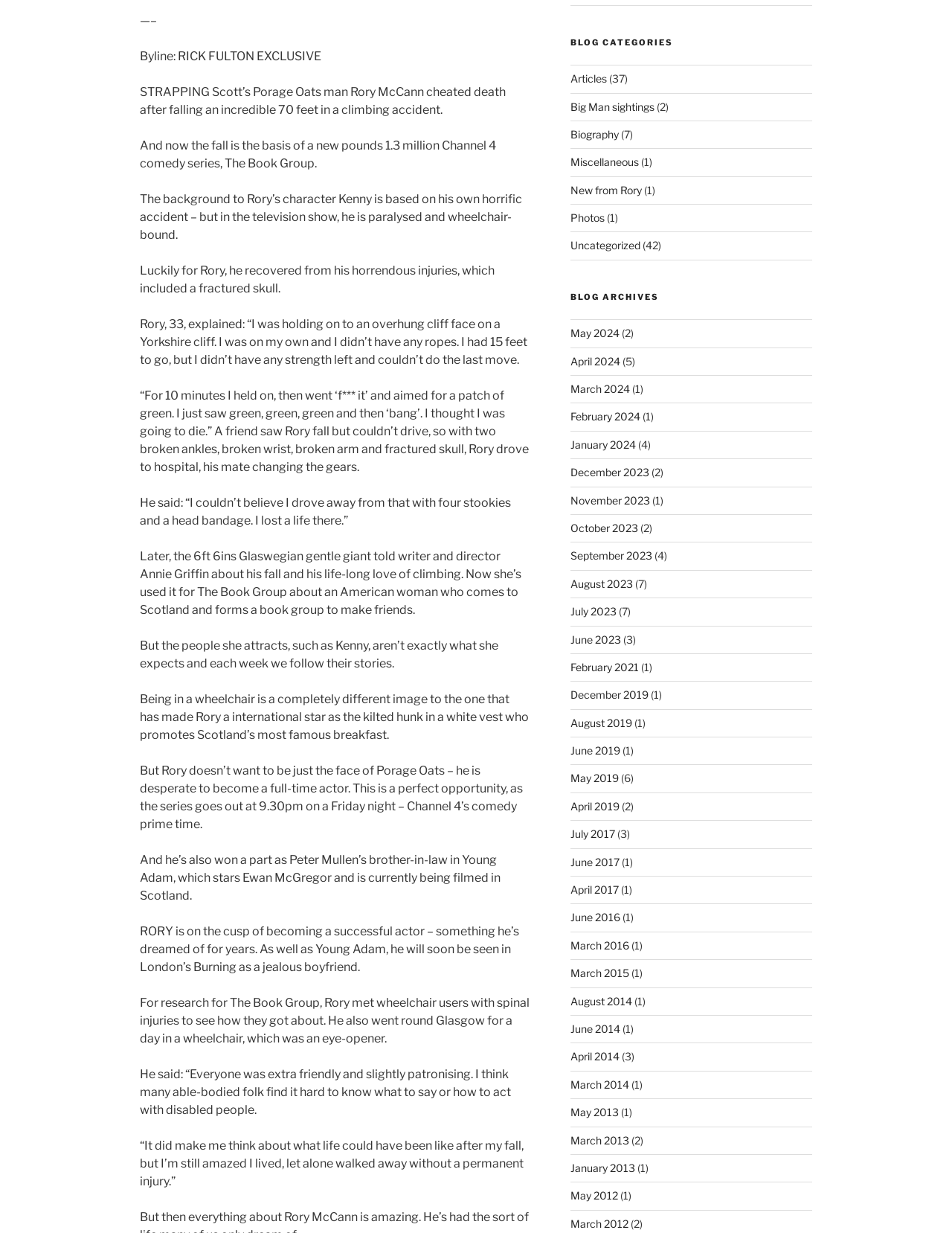Predict the bounding box for the UI component with the following description: "Big Man sightings".

[0.599, 0.081, 0.687, 0.091]